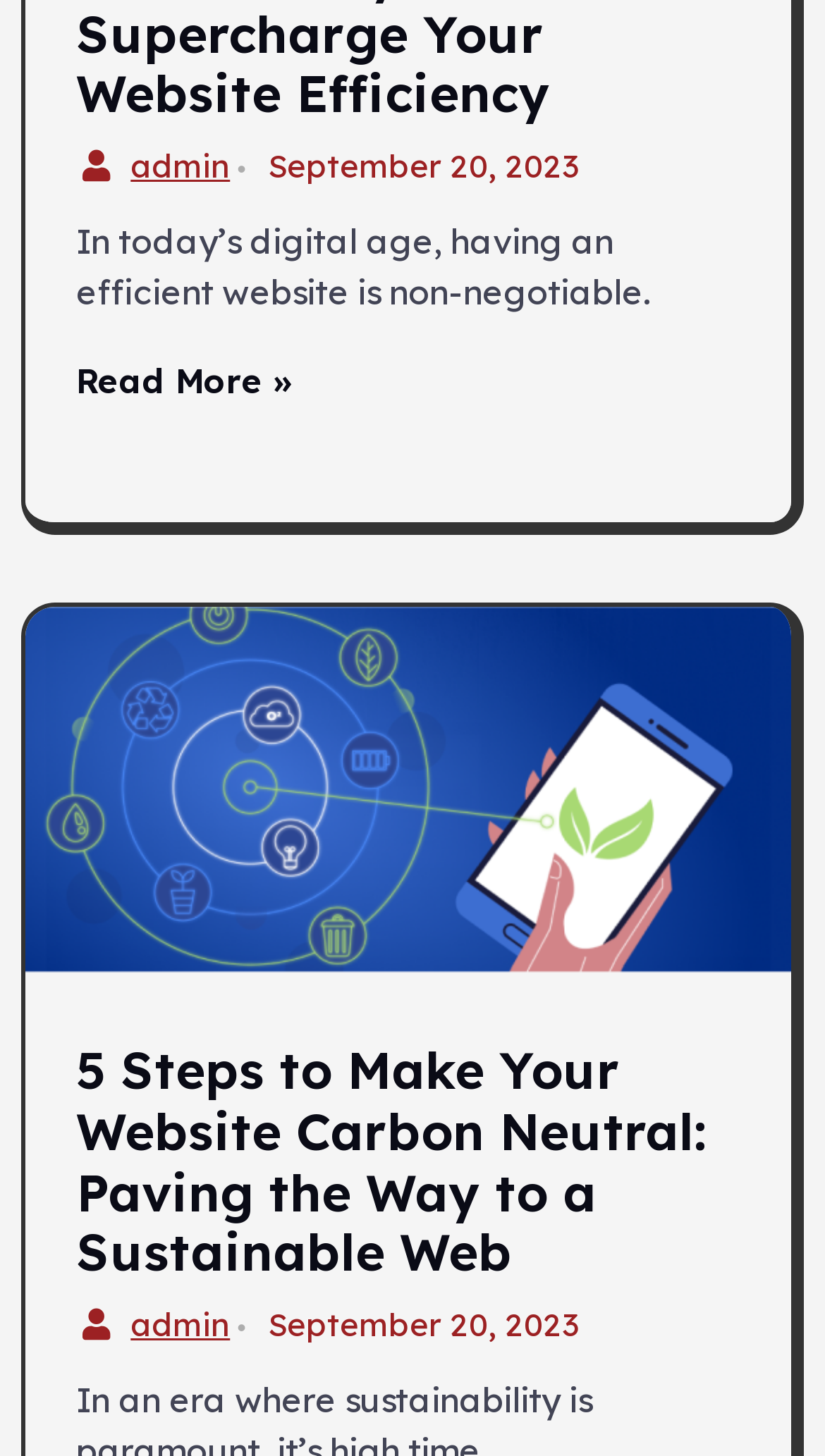What is the topic of the article or blog post?
Look at the image and provide a detailed response to the question.

The heading '5 Steps to Make Your Website Carbon Neutral: Paving the Way to a Sustainable Web' suggests that the article or blog post is about making a website carbon neutral, which is a topic related to sustainability and environmental impact.